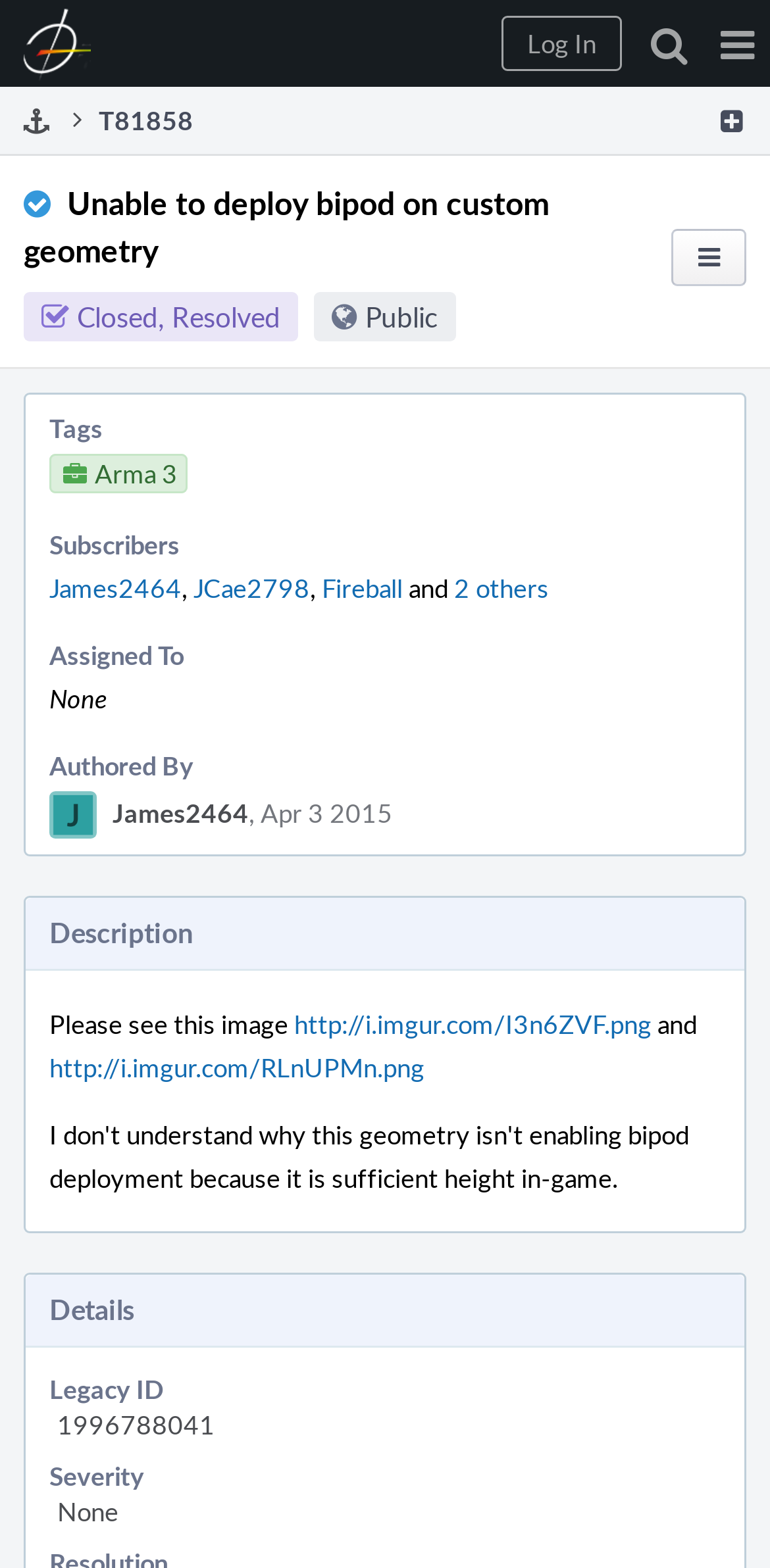Bounding box coordinates are to be given in the format (top-left x, top-left y, bottom-right x, bottom-right y). All values must be floating point numbers between 0 and 1. Provide the bounding box coordinate for the UI element described as: parent_node: Page Menu

[0.823, 0.0, 0.915, 0.038]